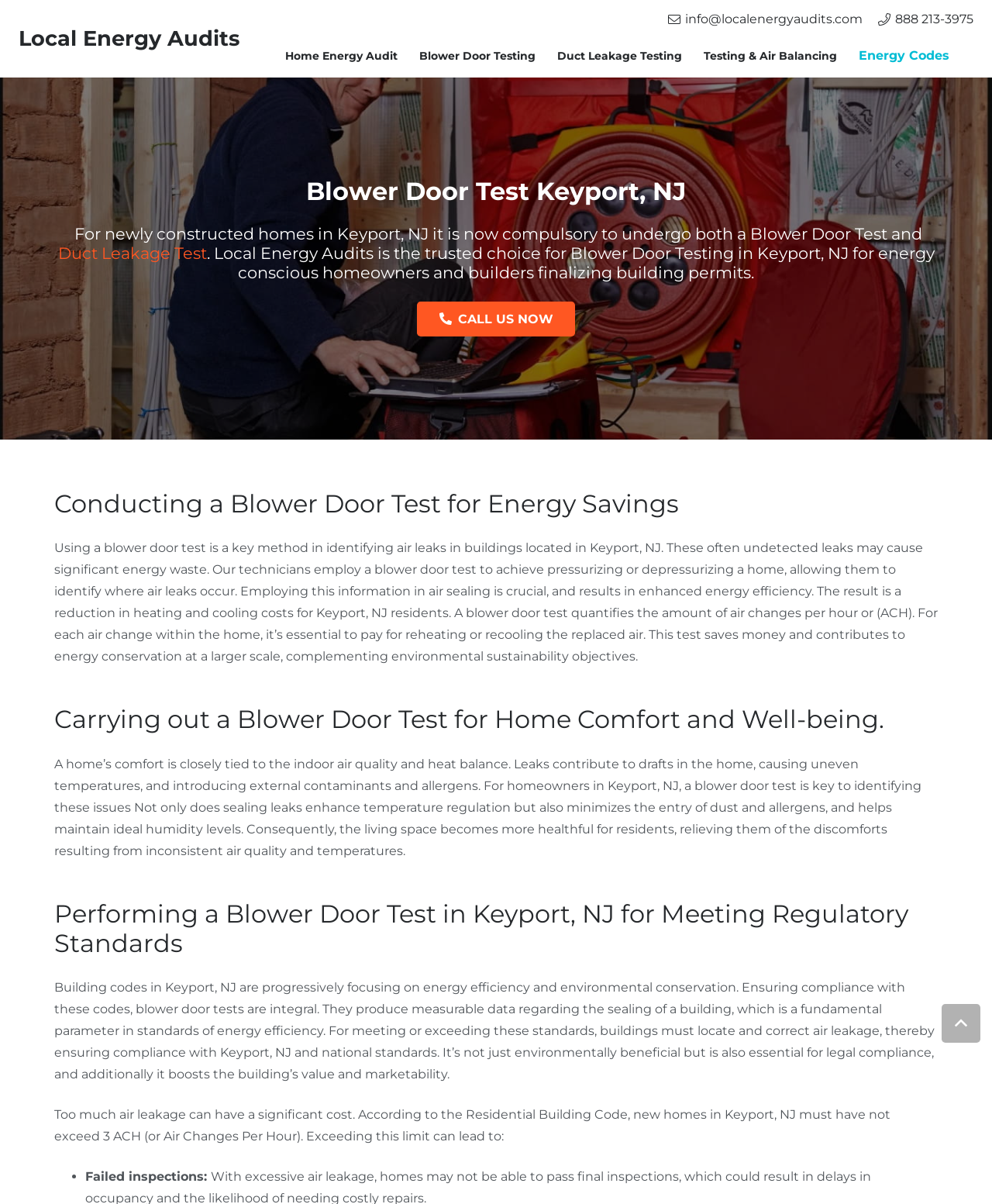Please identify the bounding box coordinates of the area that needs to be clicked to fulfill the following instruction: "Click on the 'CALL US NOW' button."

[0.42, 0.251, 0.58, 0.279]